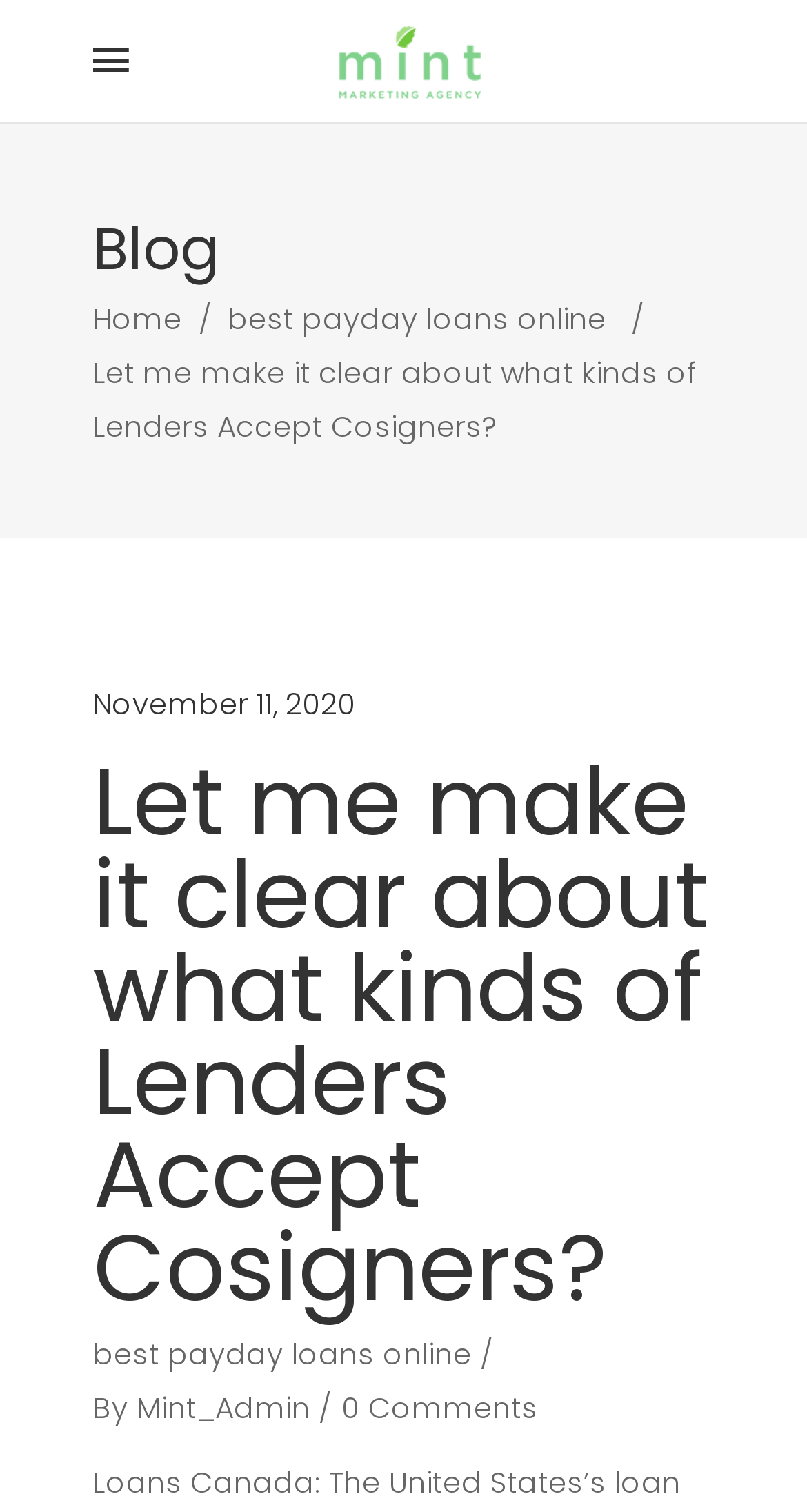Please respond to the question using a single word or phrase:
What is the date of the blog post?

November 11, 2020